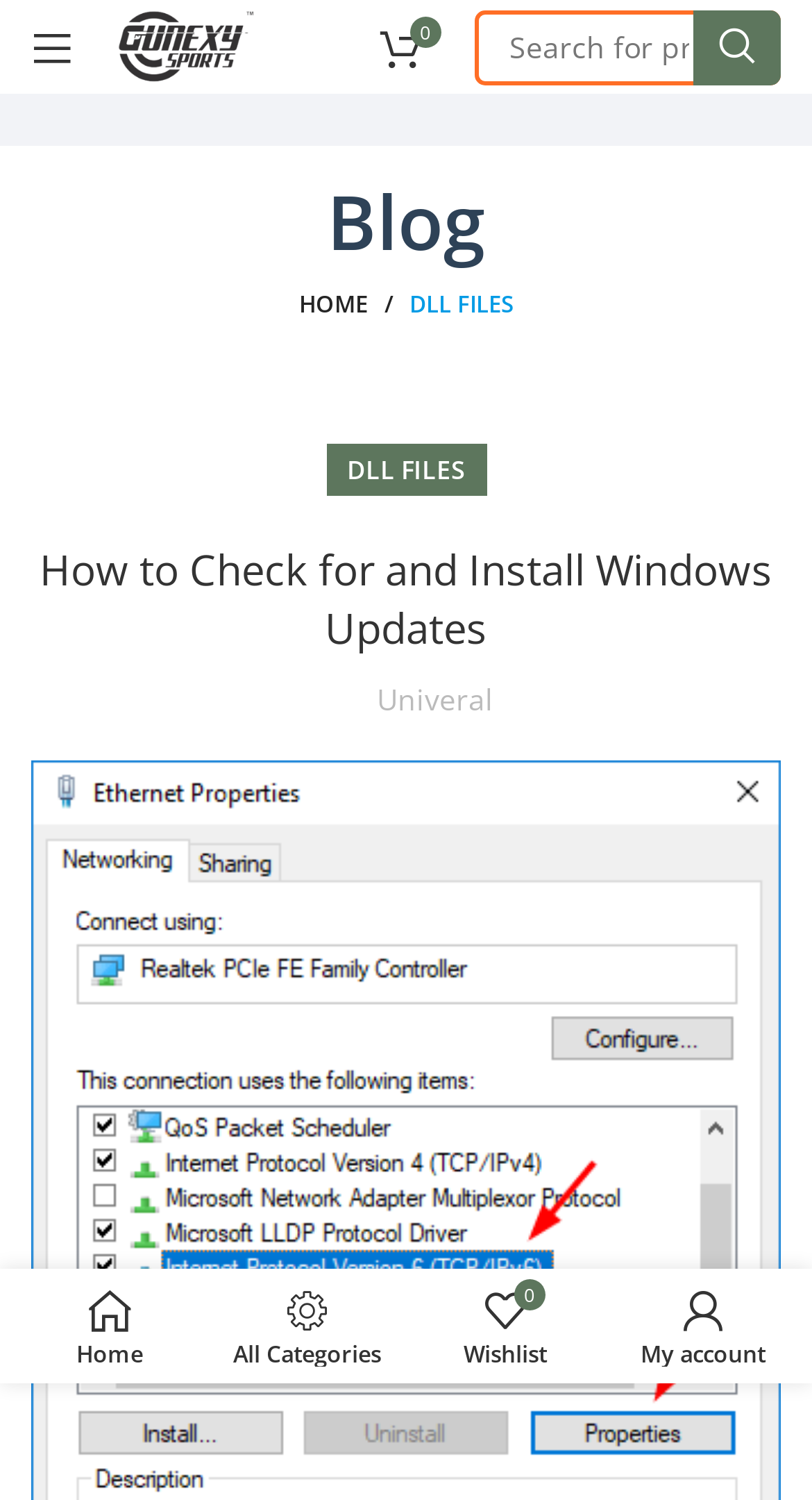Consider the image and give a detailed and elaborate answer to the question: 
What is the name of the website?

The name of the website can be found in the top left corner of the webpage, where it says 'Gunexy Sports' with an image of the same name next to it.